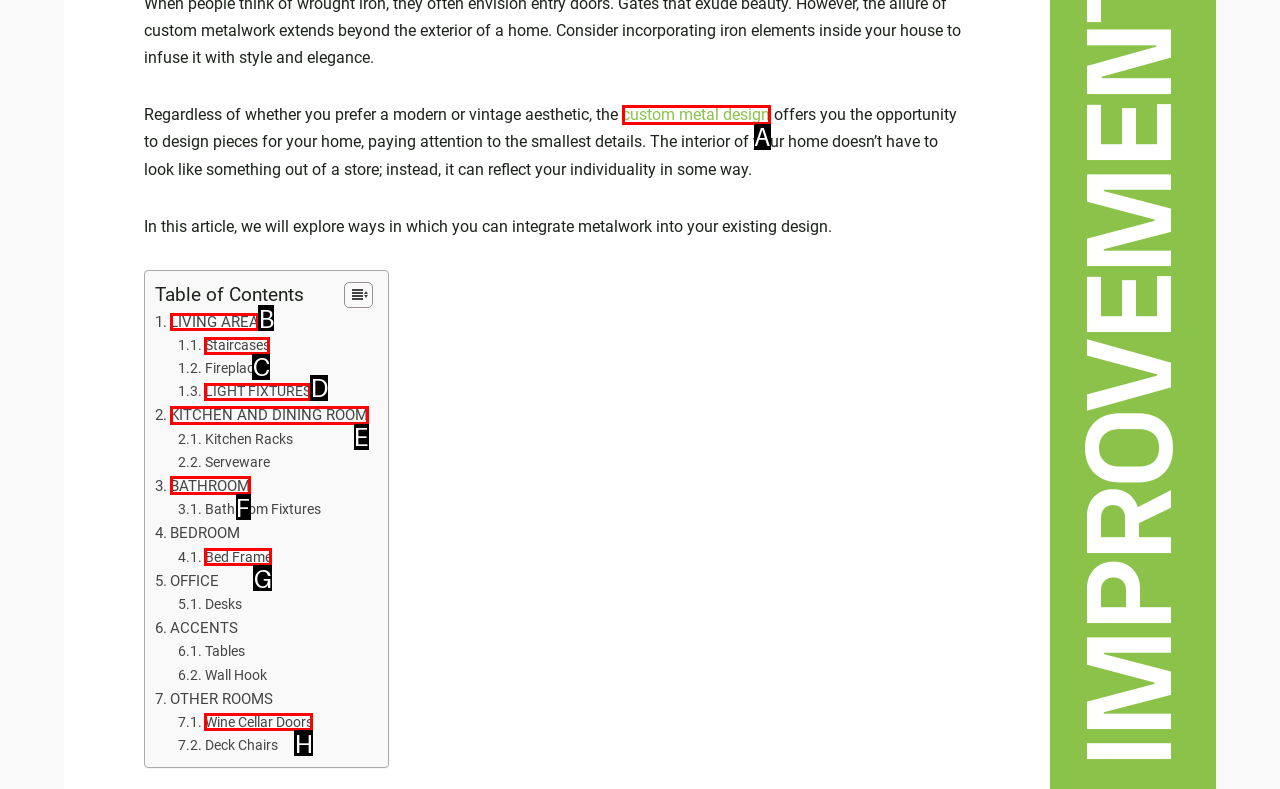Identify the correct option to click in order to accomplish the task: Click on Aisle7 Information Provide your answer with the letter of the selected choice.

None